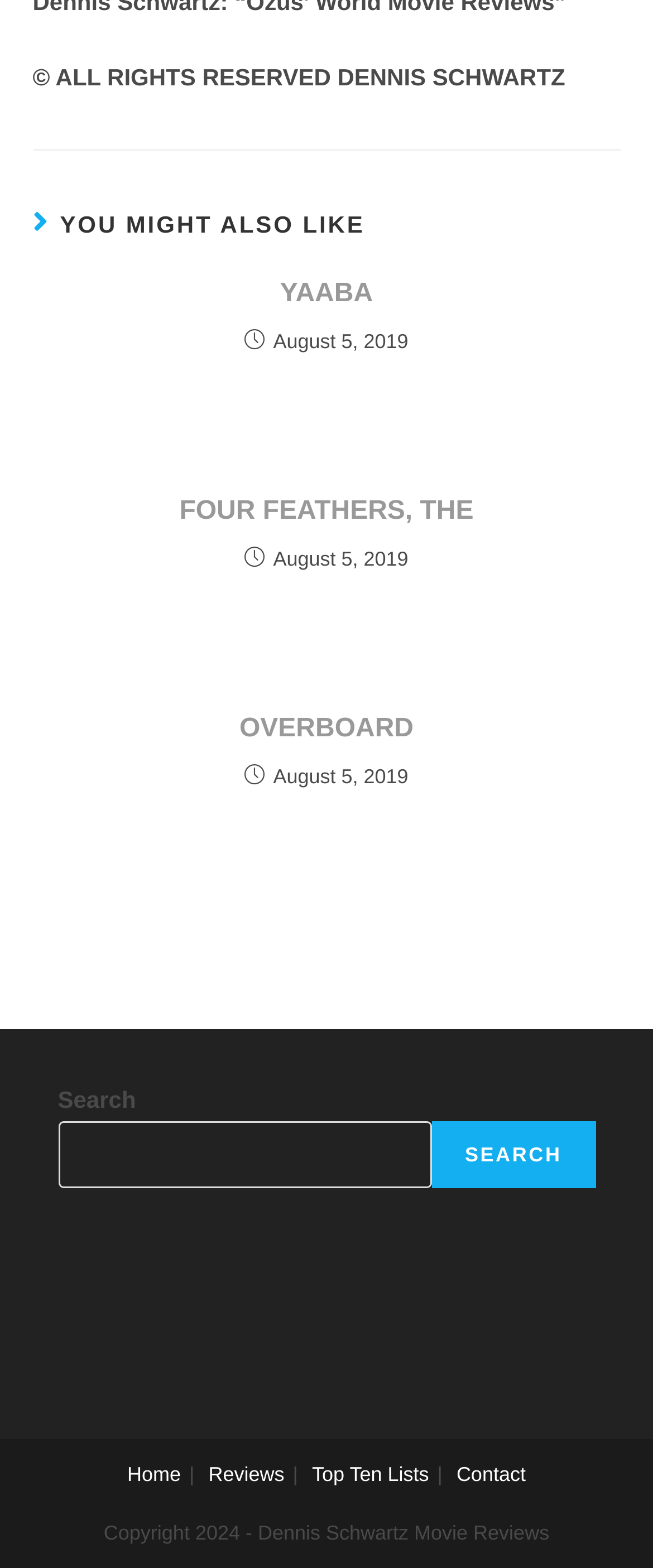Determine the bounding box coordinates of the clickable element to complete this instruction: "Search for a movie". Provide the coordinates in the format of four float numbers between 0 and 1, [left, top, right, bottom].

[0.088, 0.715, 0.661, 0.758]